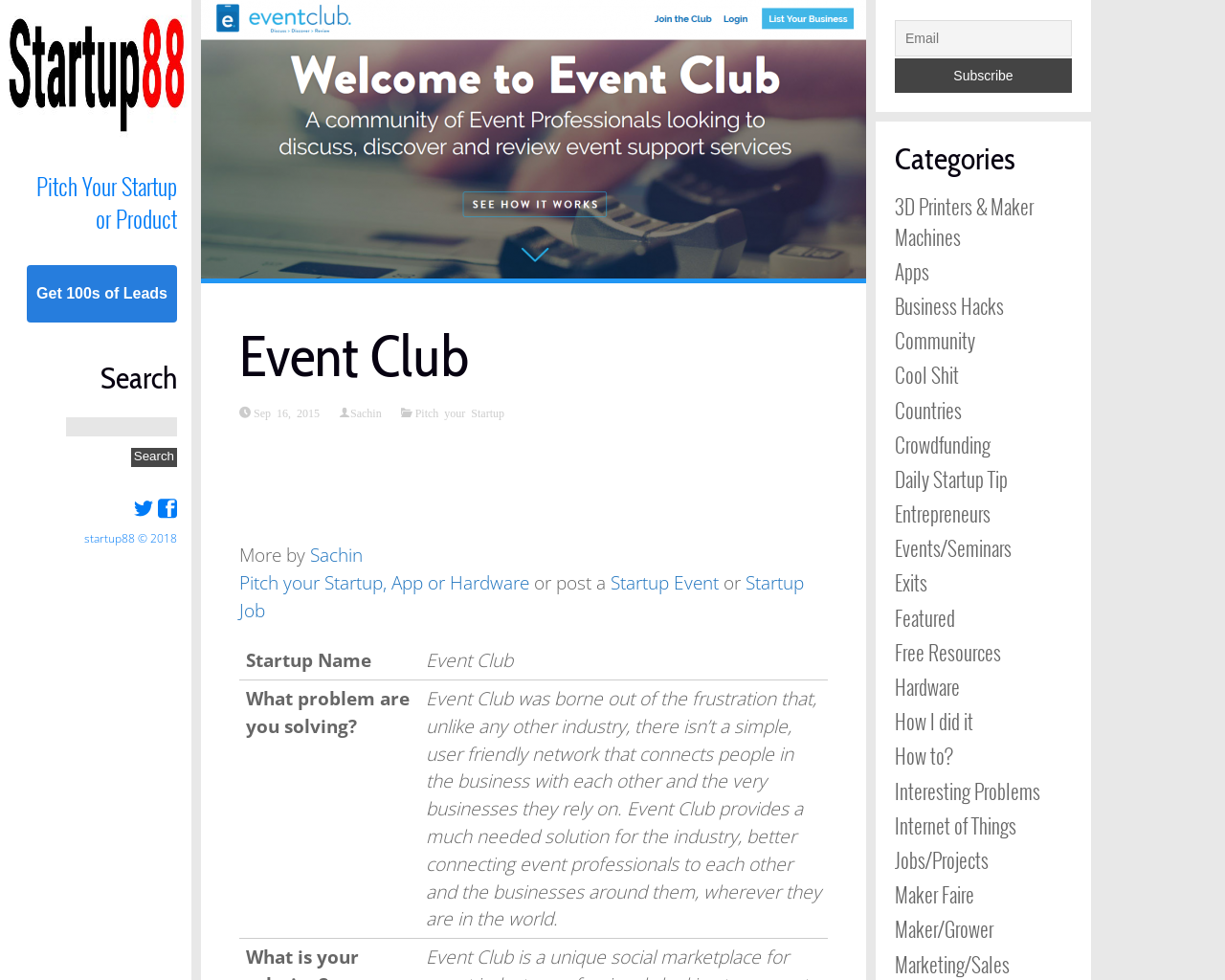Identify the bounding box coordinates of the section that should be clicked to achieve the task described: "Explore 3D Printers & Maker Machines".

[0.73, 0.196, 0.844, 0.256]